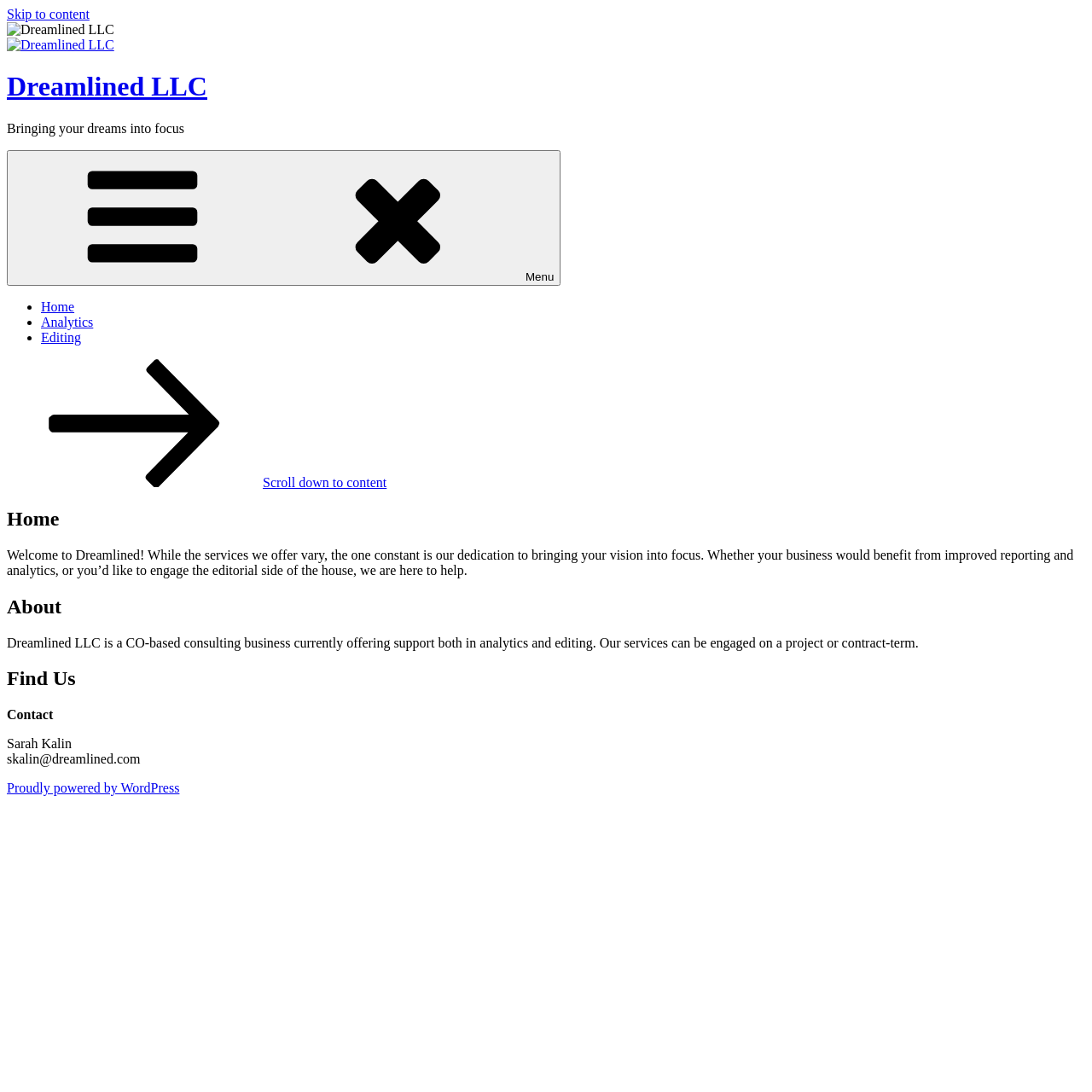Please locate the bounding box coordinates of the element that needs to be clicked to achieve the following instruction: "Read 'Enhancing Printing Efficiency: The Strategic Imperative to Outsource Prepress Tasks'". The coordinates should be four float numbers between 0 and 1, i.e., [left, top, right, bottom].

None